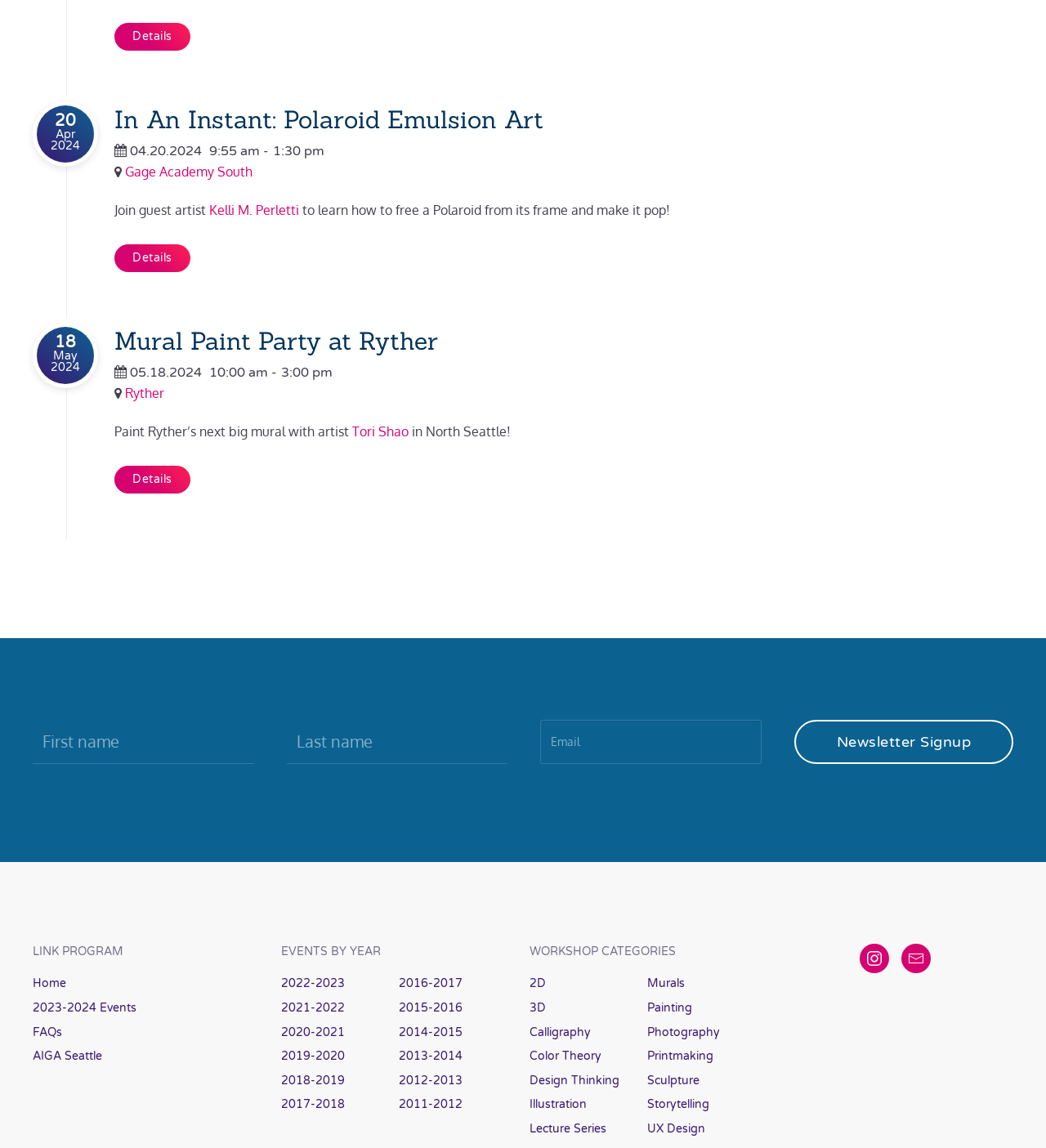Provide the bounding box coordinates of the UI element that matches the description: "name="email" placeholder="Email"".

[0.516, 0.627, 0.728, 0.665]